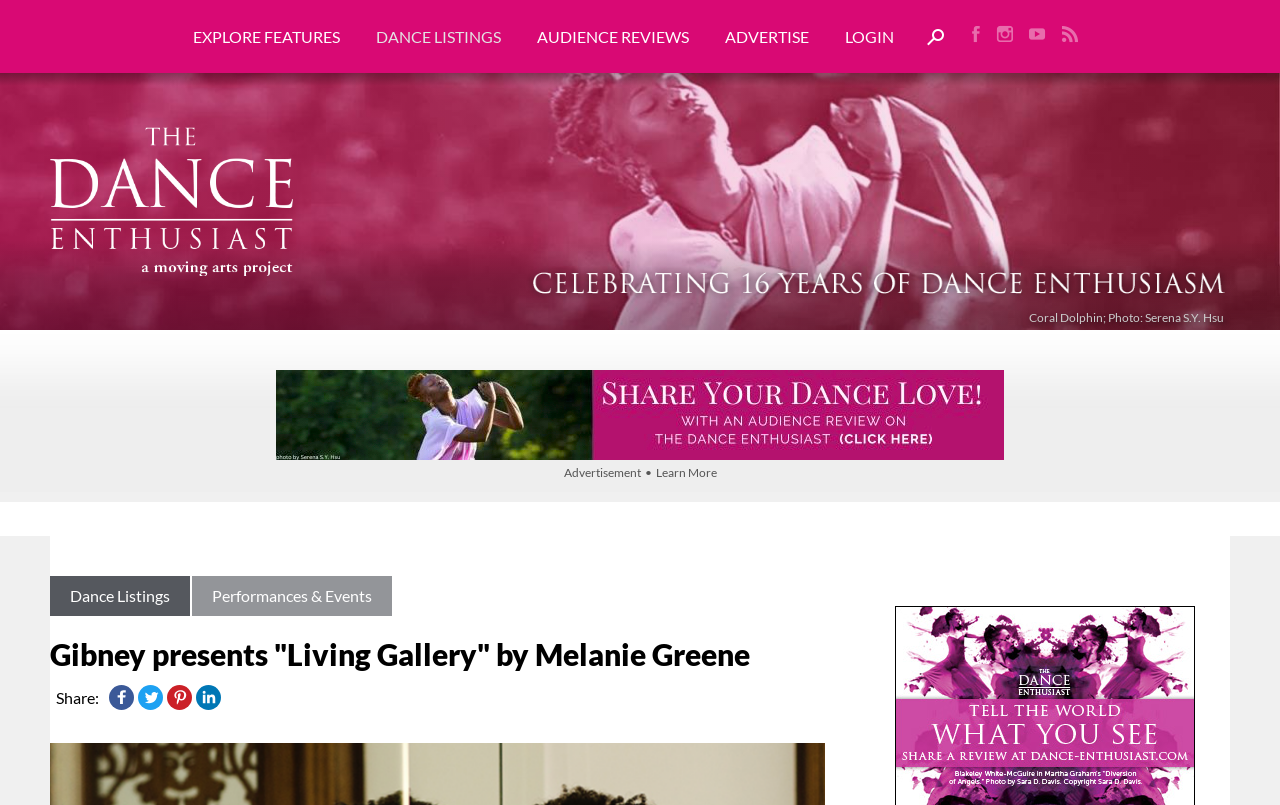Identify and provide the bounding box coordinates of the UI element described: "Dance Listings". The coordinates should be formatted as [left, top, right, bottom], with each number being a float between 0 and 1.

[0.039, 0.715, 0.148, 0.765]